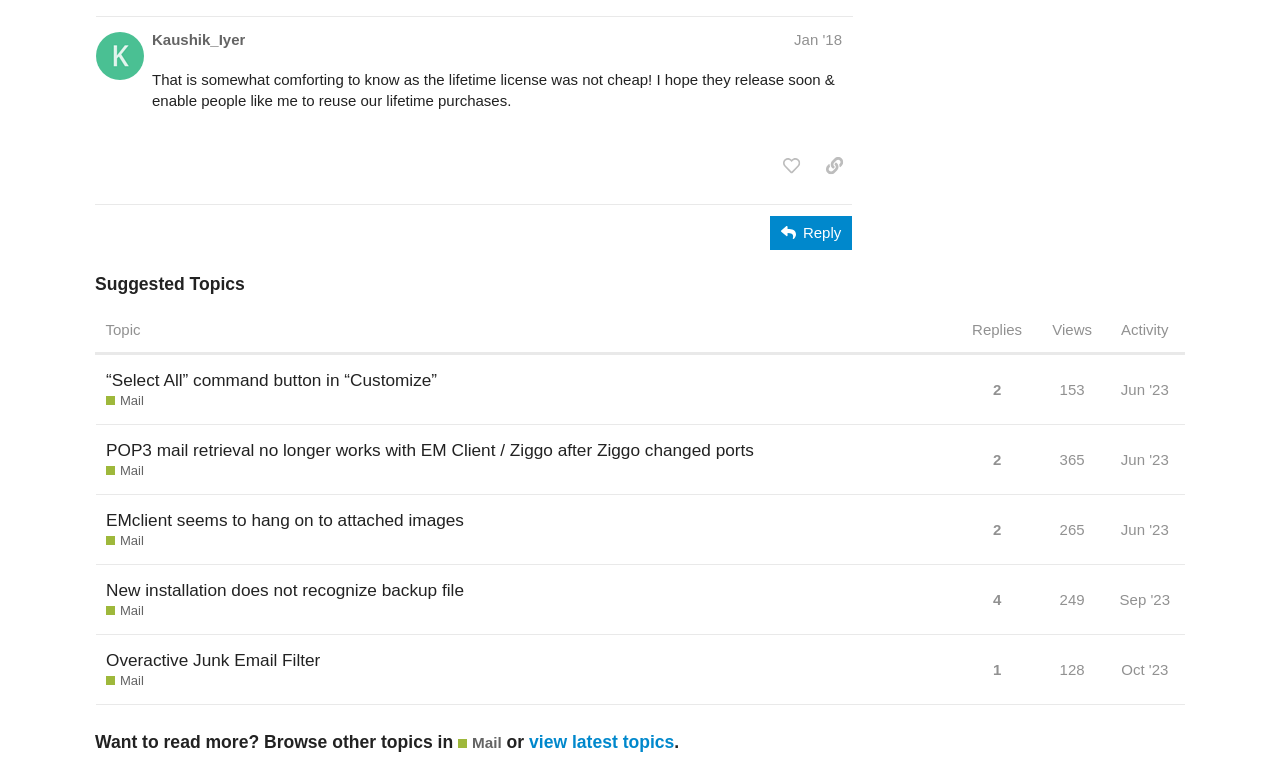Locate the bounding box of the UI element described by: "Terms and Conditions" in the given webpage screenshot.

None